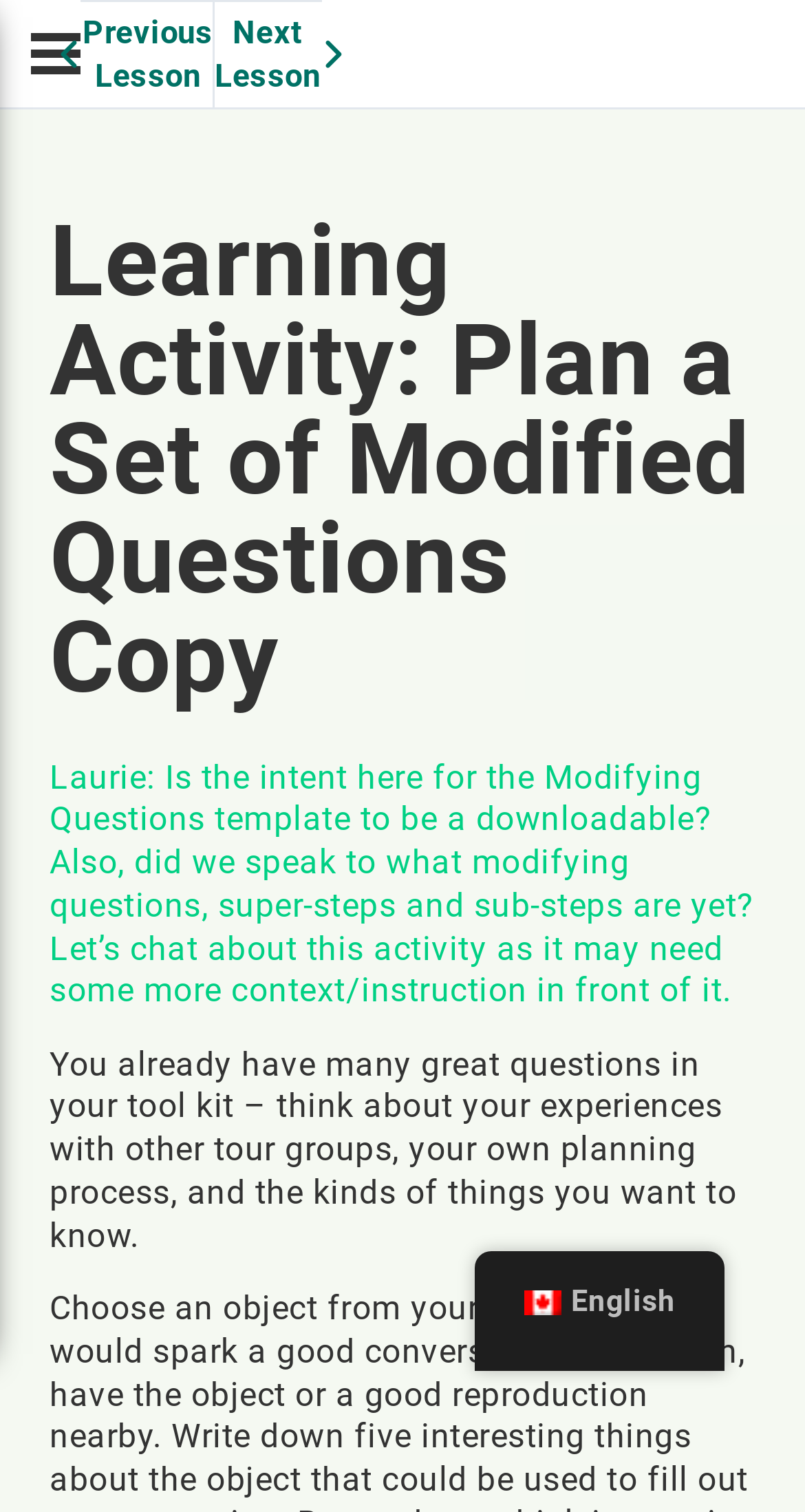Answer the question in one word or a short phrase:
How many paragraphs of text are there in the main content?

2